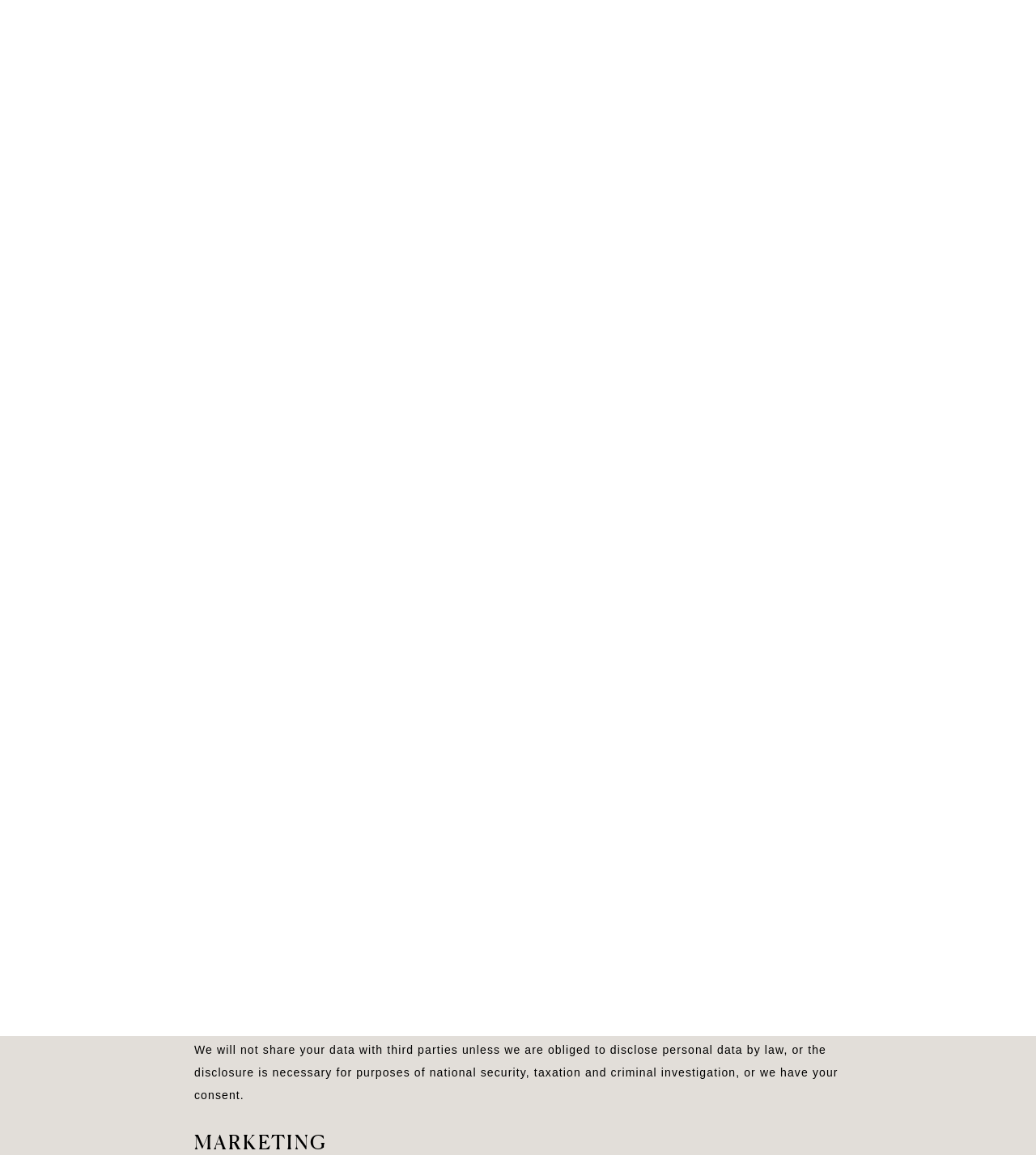What happens to personal data in case of disclosure?
Refer to the image and provide a concise answer in one word or phrase.

Shared with third parties under certain conditions